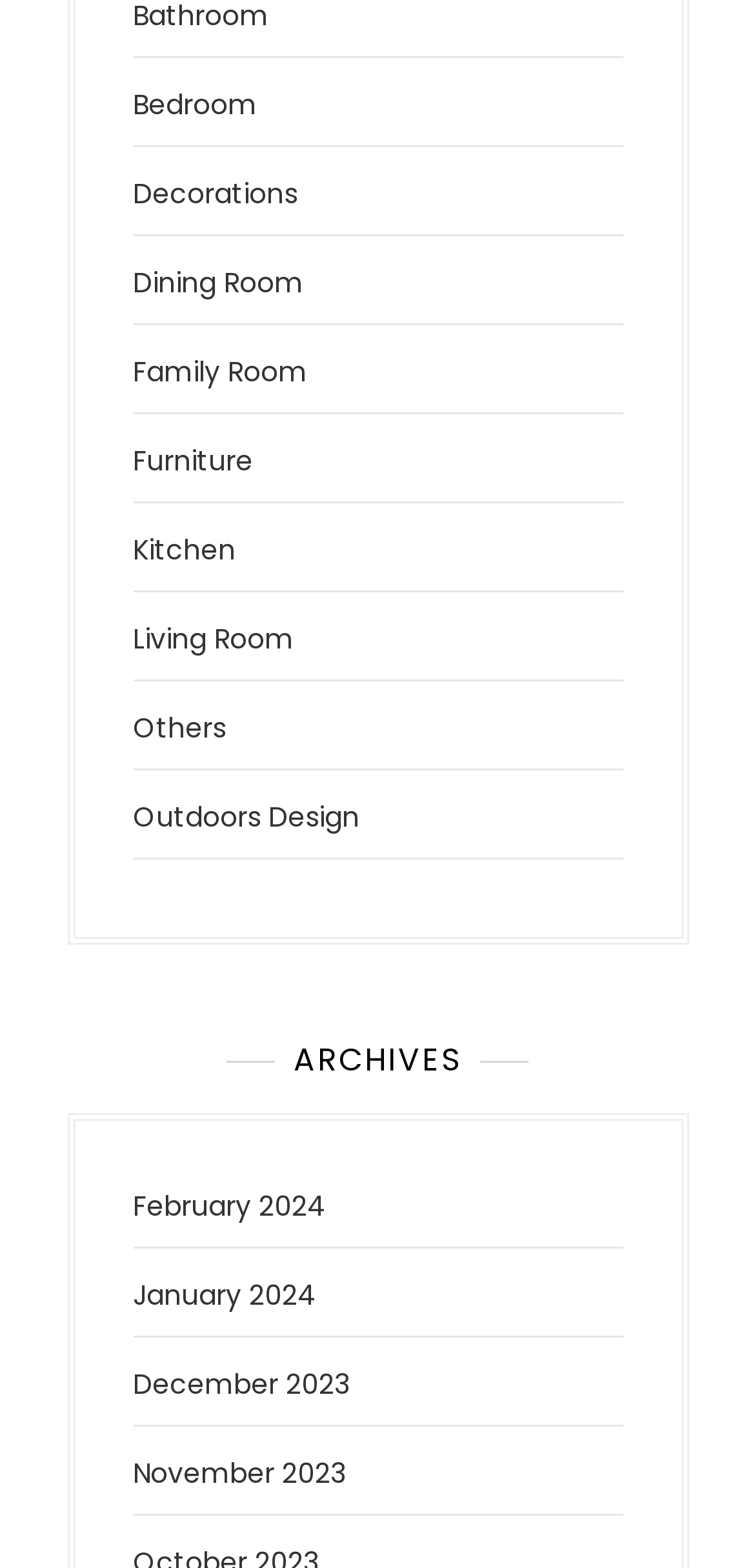How many archives are available?
Give a one-word or short-phrase answer derived from the screenshot.

4